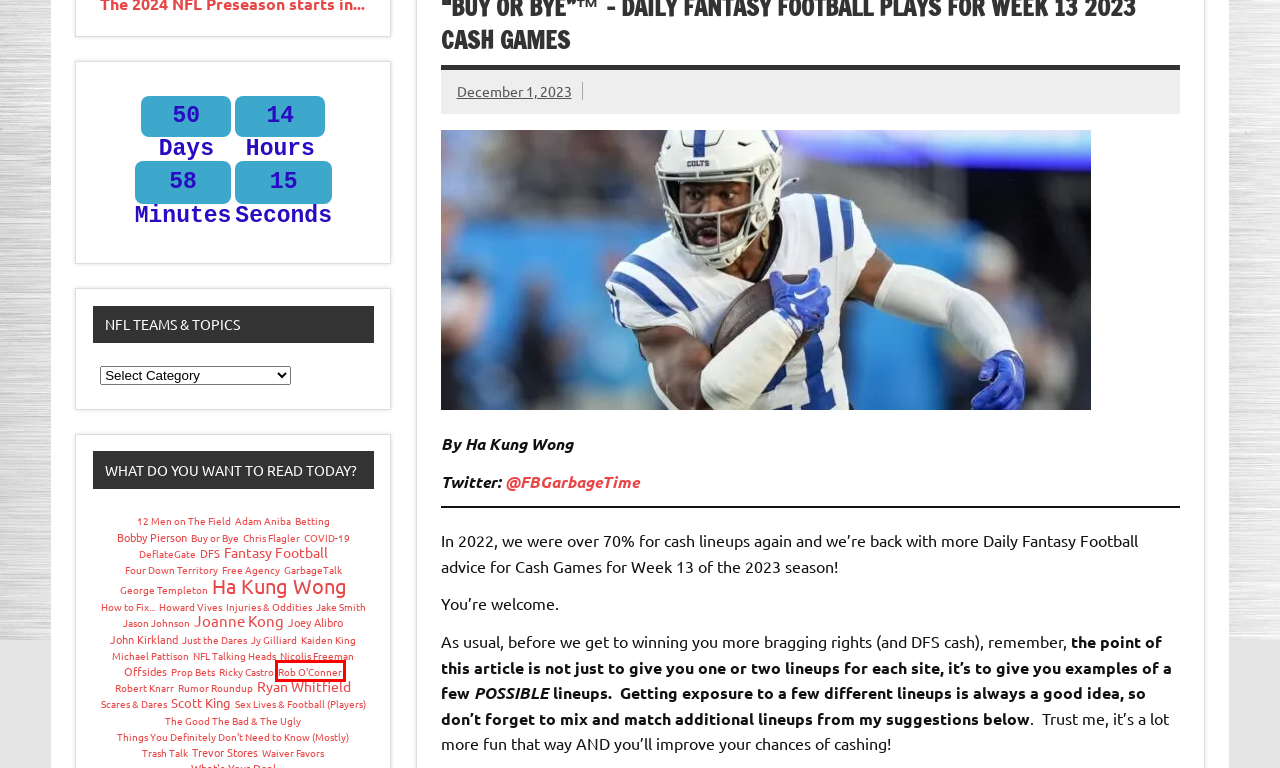You have a screenshot of a webpage with a red bounding box around an element. Select the webpage description that best matches the new webpage after clicking the element within the red bounding box. Here are the descriptions:
A. Waiver Favors Archives - Football Garbage Time
B. Ryan Whitfield Archives - Football Garbage Time
C. Injuries & Oddities Archives - Football Garbage Time
D. Trash Talk Archives - Football Garbage Time
E. Rob O'Conner Archives - Football Garbage Time
F. Kaiden King Archives - Football Garbage Time
G. Prop Bets Archives - Football Garbage Time
H. Ha Kung Wong Archives - Football Garbage Time

E